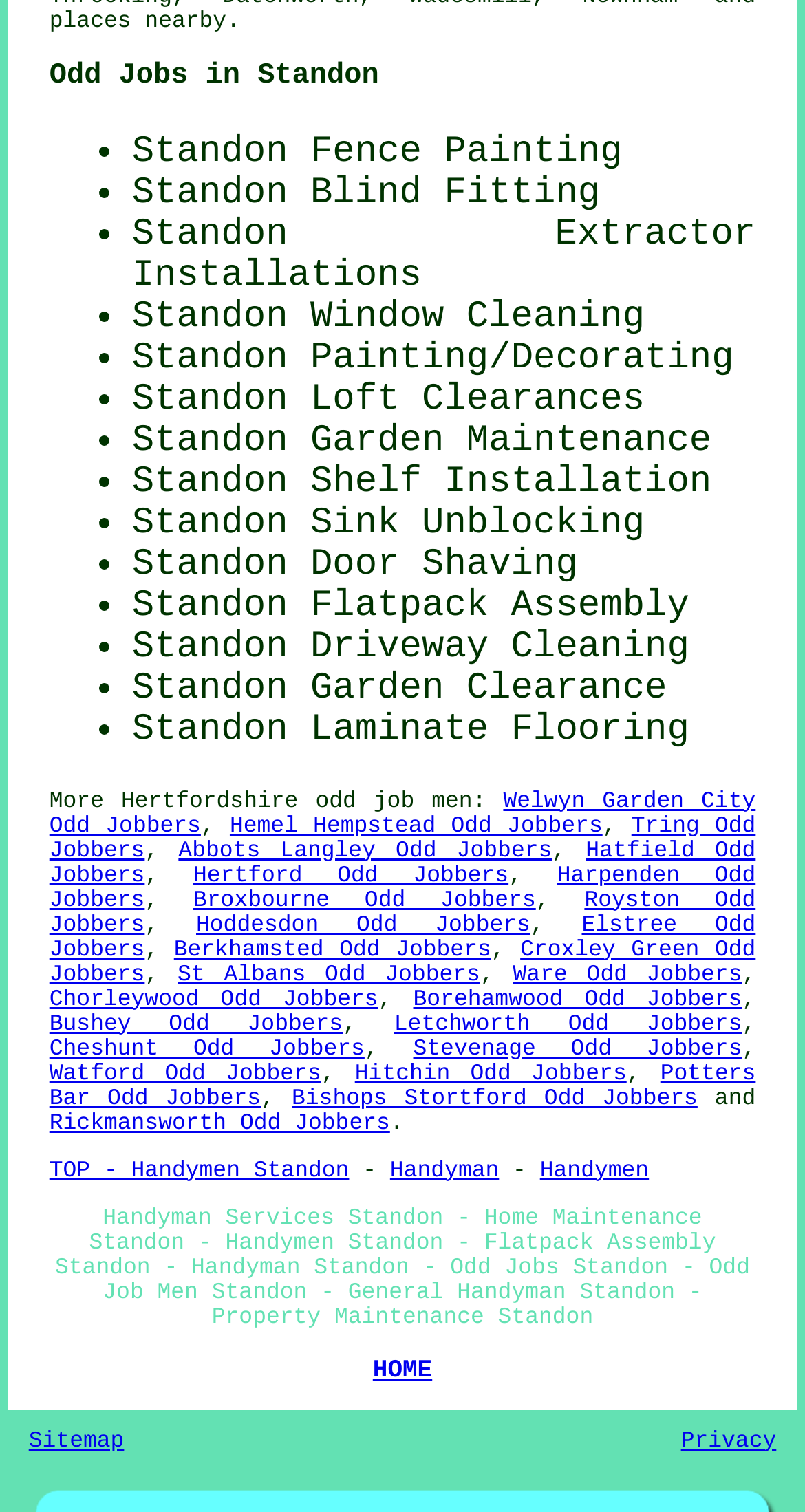Give a one-word or short phrase answer to this question: 
What is the primary category of jobs listed?

Odd jobs